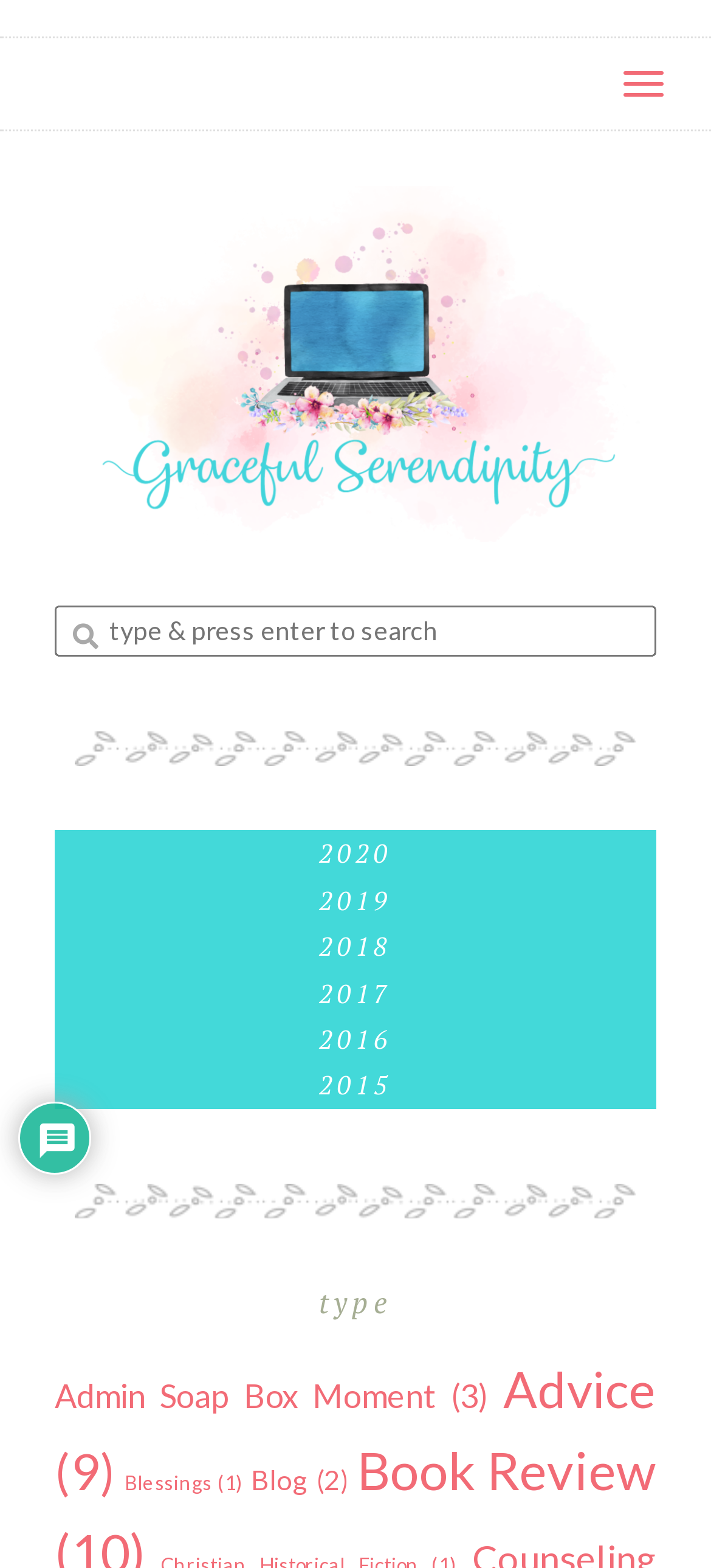Determine the bounding box coordinates of the UI element described below. Use the format (top-left x, top-left y, bottom-right x, bottom-right y) with floating point numbers between 0 and 1: 2017

[0.077, 0.618, 0.923, 0.648]